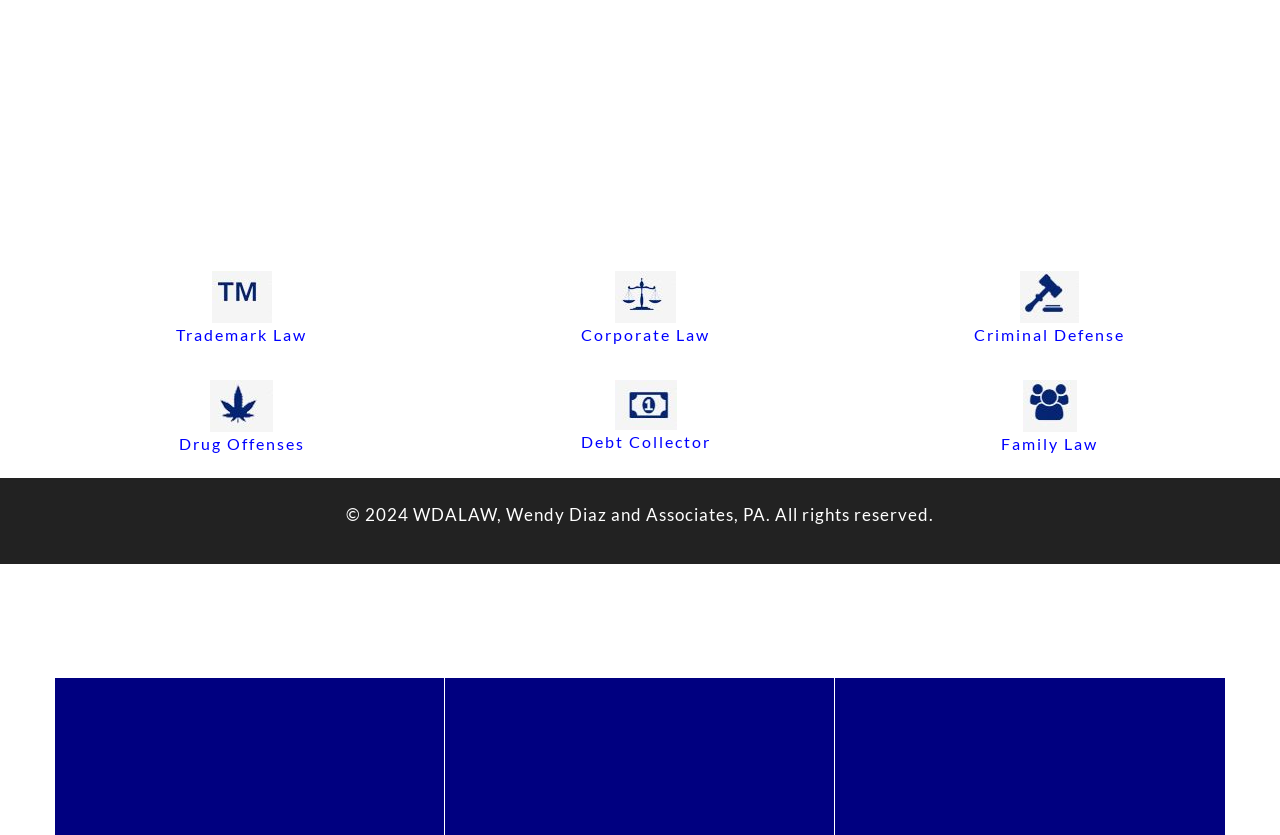Refer to the screenshot and answer the following question in detail:
What is the main topic of the webpage?

The webpage has multiple headings and links related to different law topics, such as Trademark Law, Corporate Law, Criminal Defense, and Family Law, indicating that the main topic of the webpage is law.